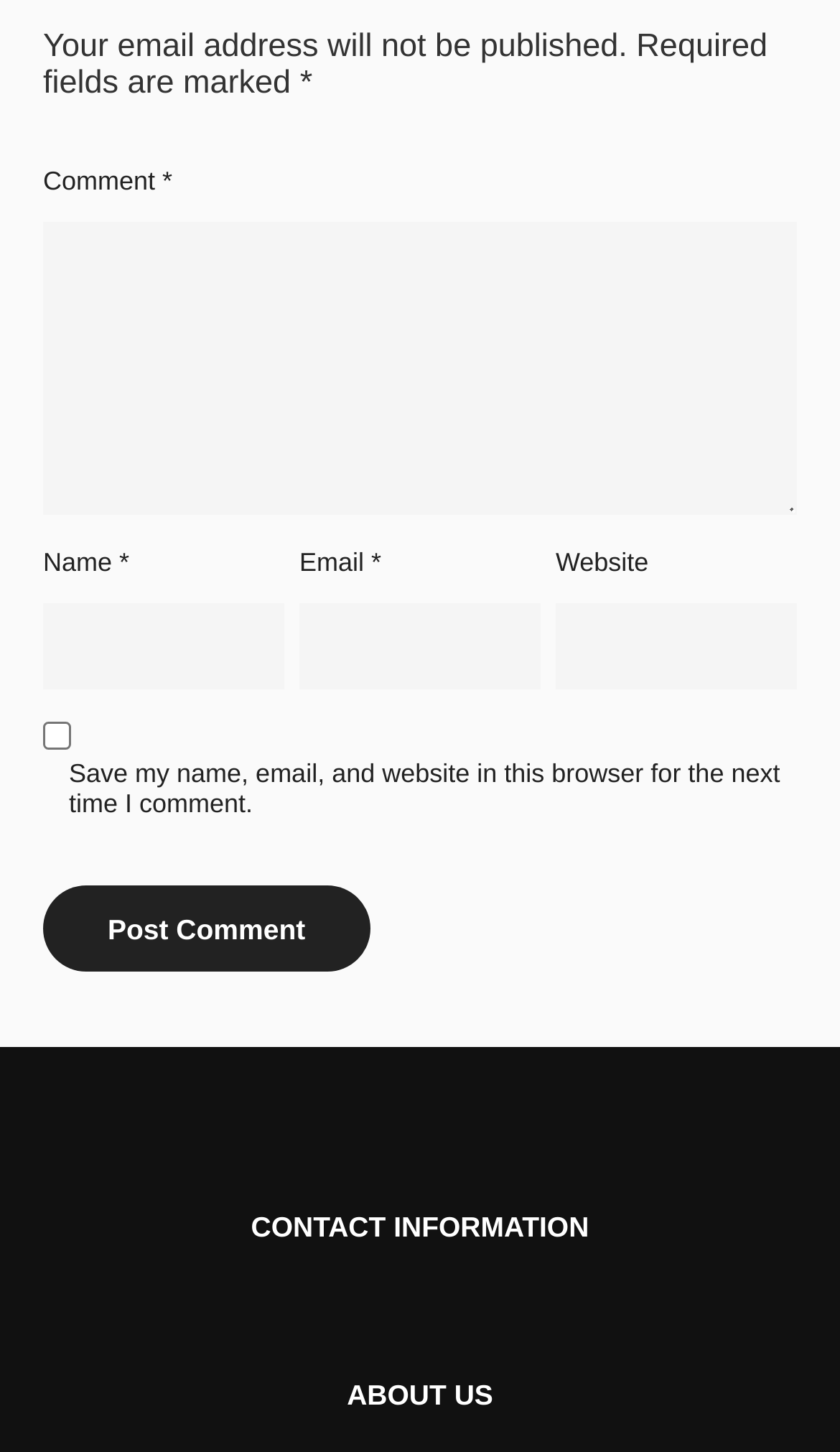Given the element description: "parent_node: Website name="url"", predict the bounding box coordinates of this UI element. The coordinates must be four float numbers between 0 and 1, given as [left, top, right, bottom].

[0.662, 0.415, 0.949, 0.475]